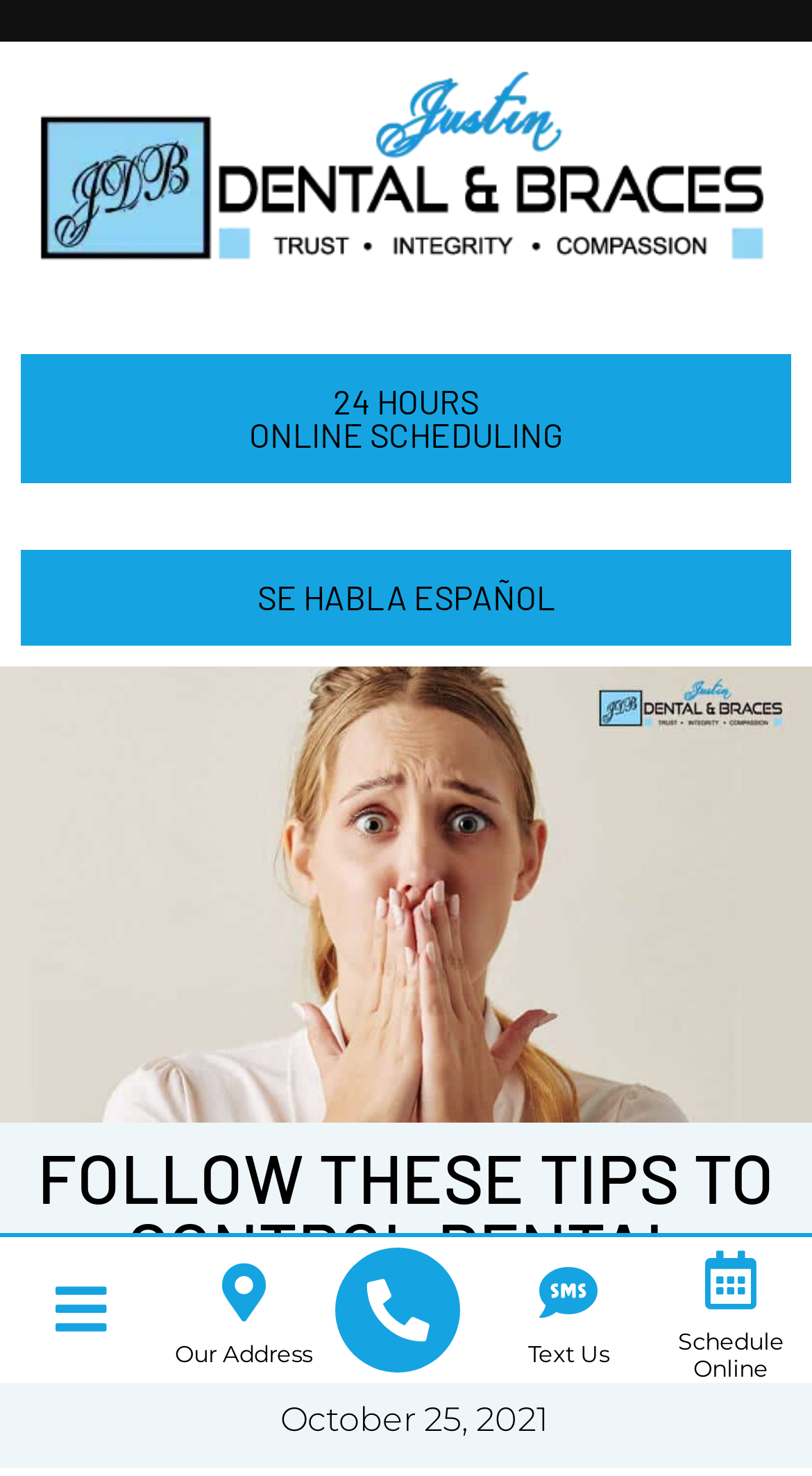Please give a concise answer to this question using a single word or phrase: 
What is the date of the webpage's last update?

October 25, 2021